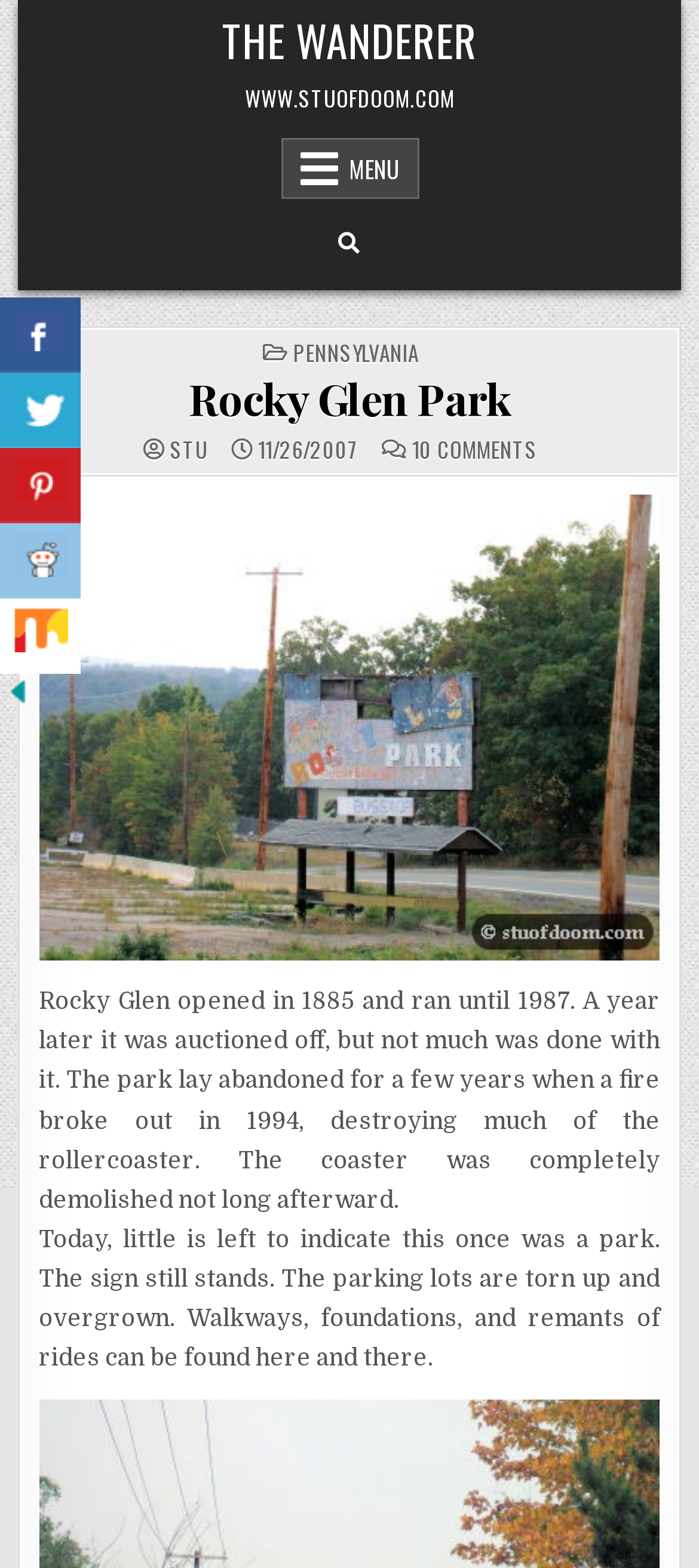Based on the provided description, "title="Share On Stumbleupon"", find the bounding box of the corresponding UI element in the screenshot.

[0.0, 0.382, 0.115, 0.43]